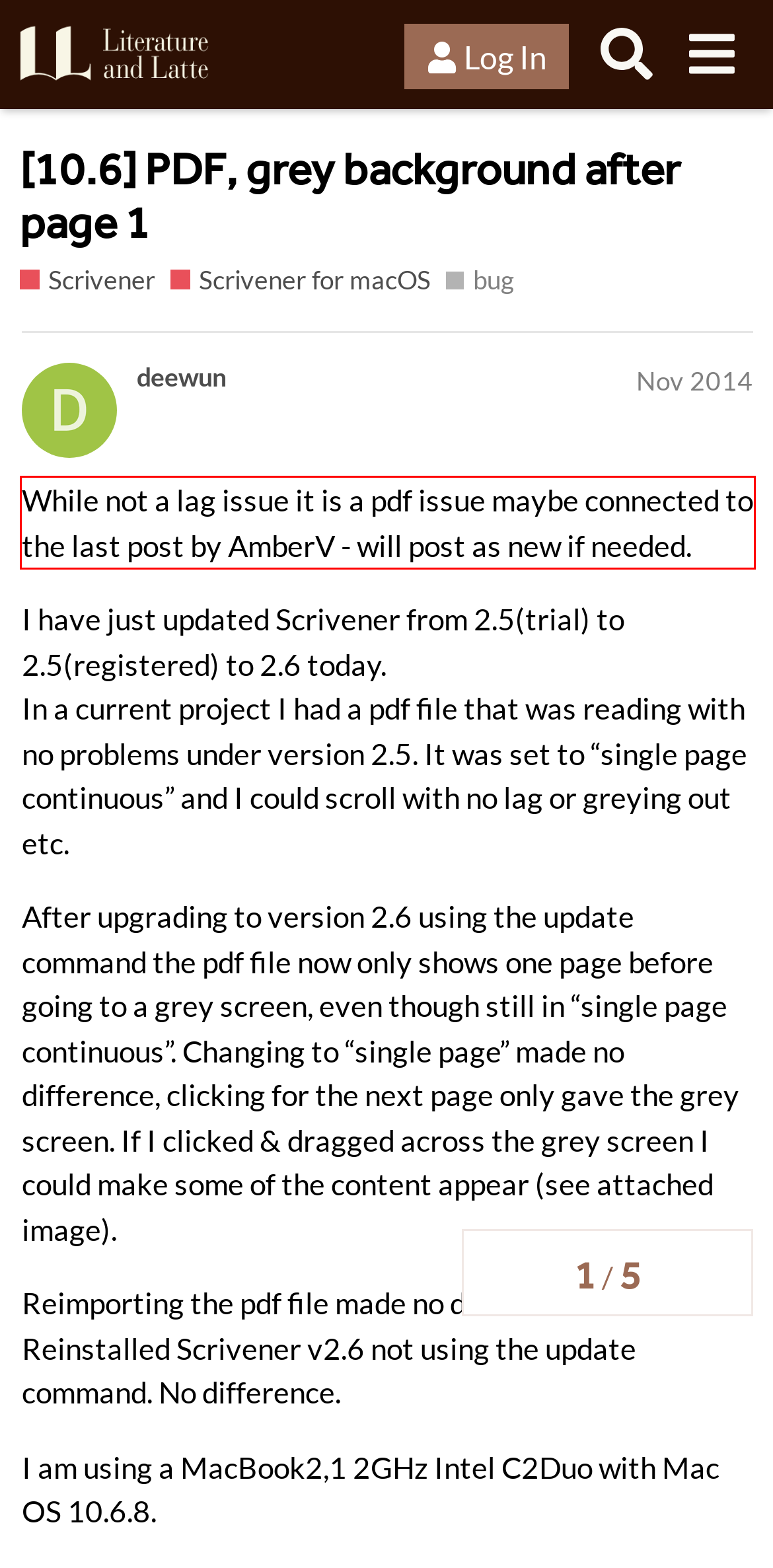Given the screenshot of a webpage, identify the red rectangle bounding box and recognize the text content inside it, generating the extracted text.

While not a lag issue it is a pdf issue maybe connected to the last post by AmberV - will post as new if needed.